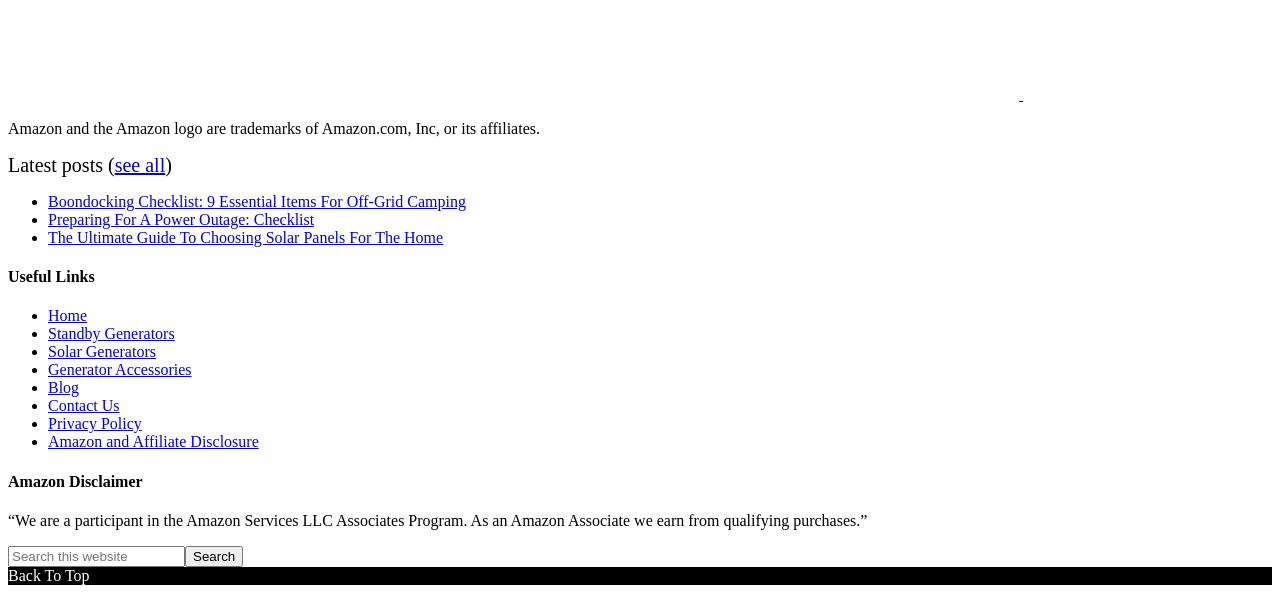What is the purpose of the search box at the bottom of the webpage?
Please use the image to provide an in-depth answer to the question.

I looked at the search box at the bottom of the webpage and found that it has a placeholder text 'Search this website', which suggests that its purpose is to allow users to search for content within the website.